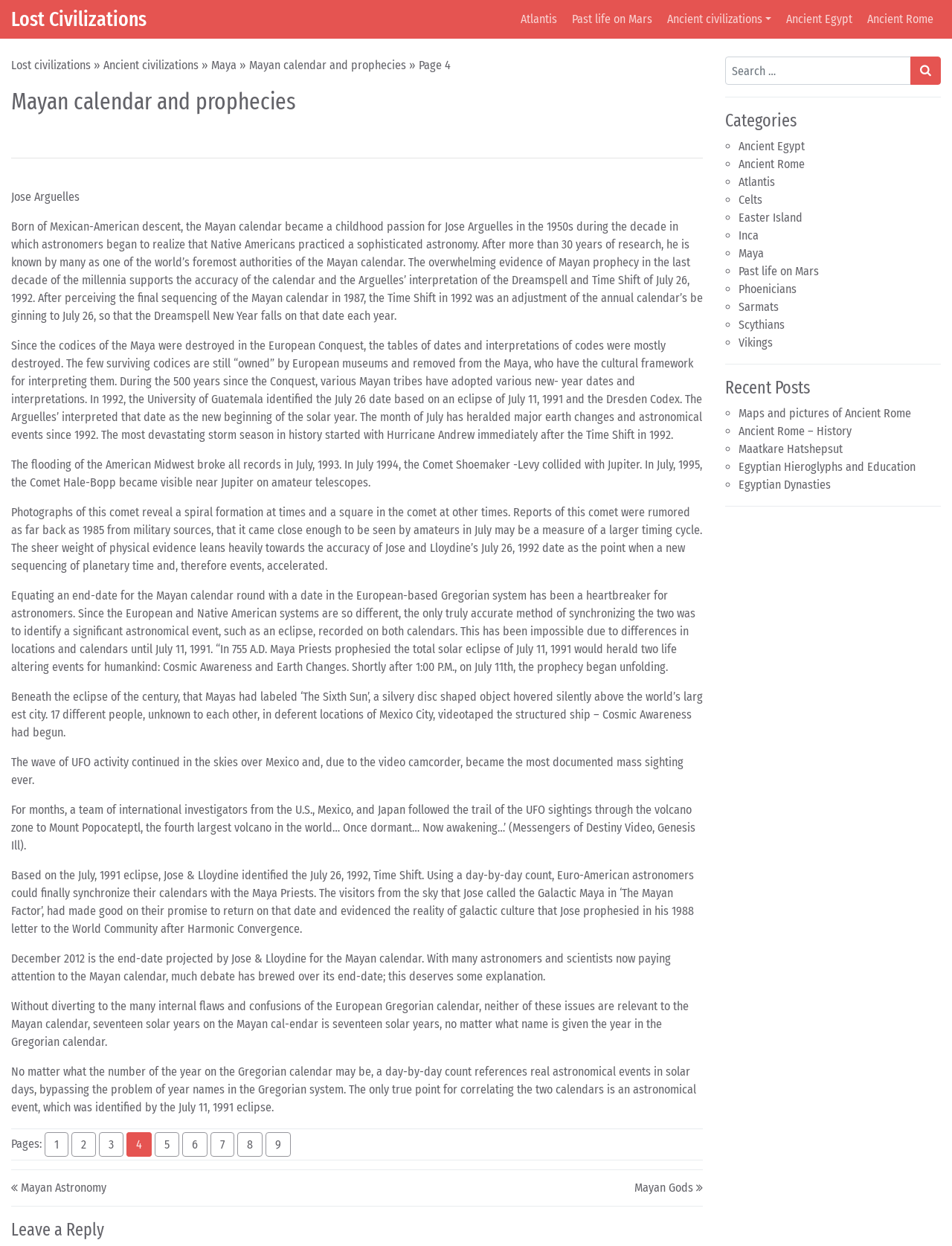Please locate the clickable area by providing the bounding box coordinates to follow this instruction: "Click on the 'Ancient Egypt' category".

[0.776, 0.112, 0.845, 0.123]